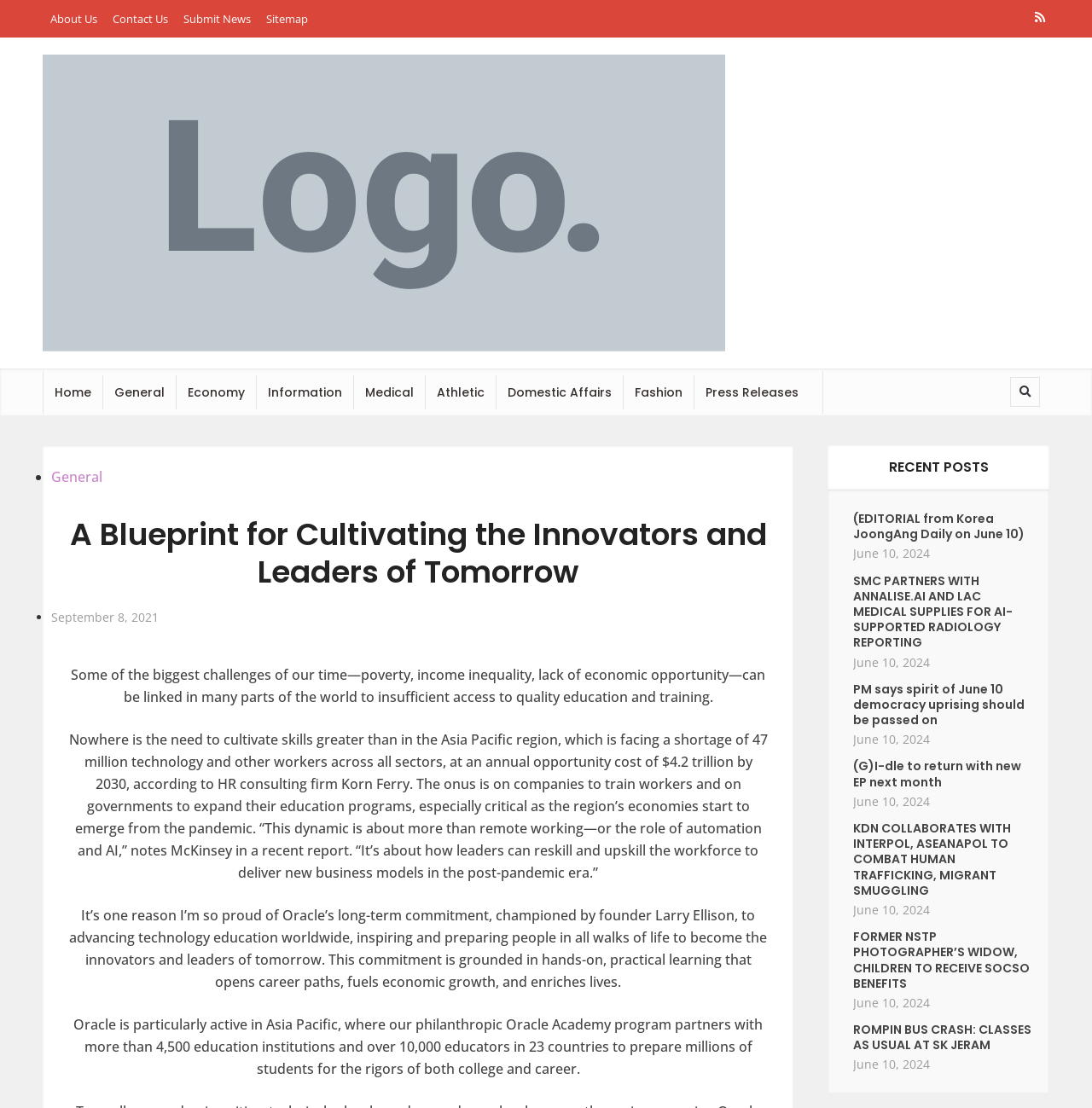Locate the bounding box coordinates of the element that needs to be clicked to carry out the instruction: "Go to the 'Home' page". The coordinates should be given as four float numbers ranging from 0 to 1, i.e., [left, top, right, bottom].

[0.04, 0.334, 0.094, 0.373]